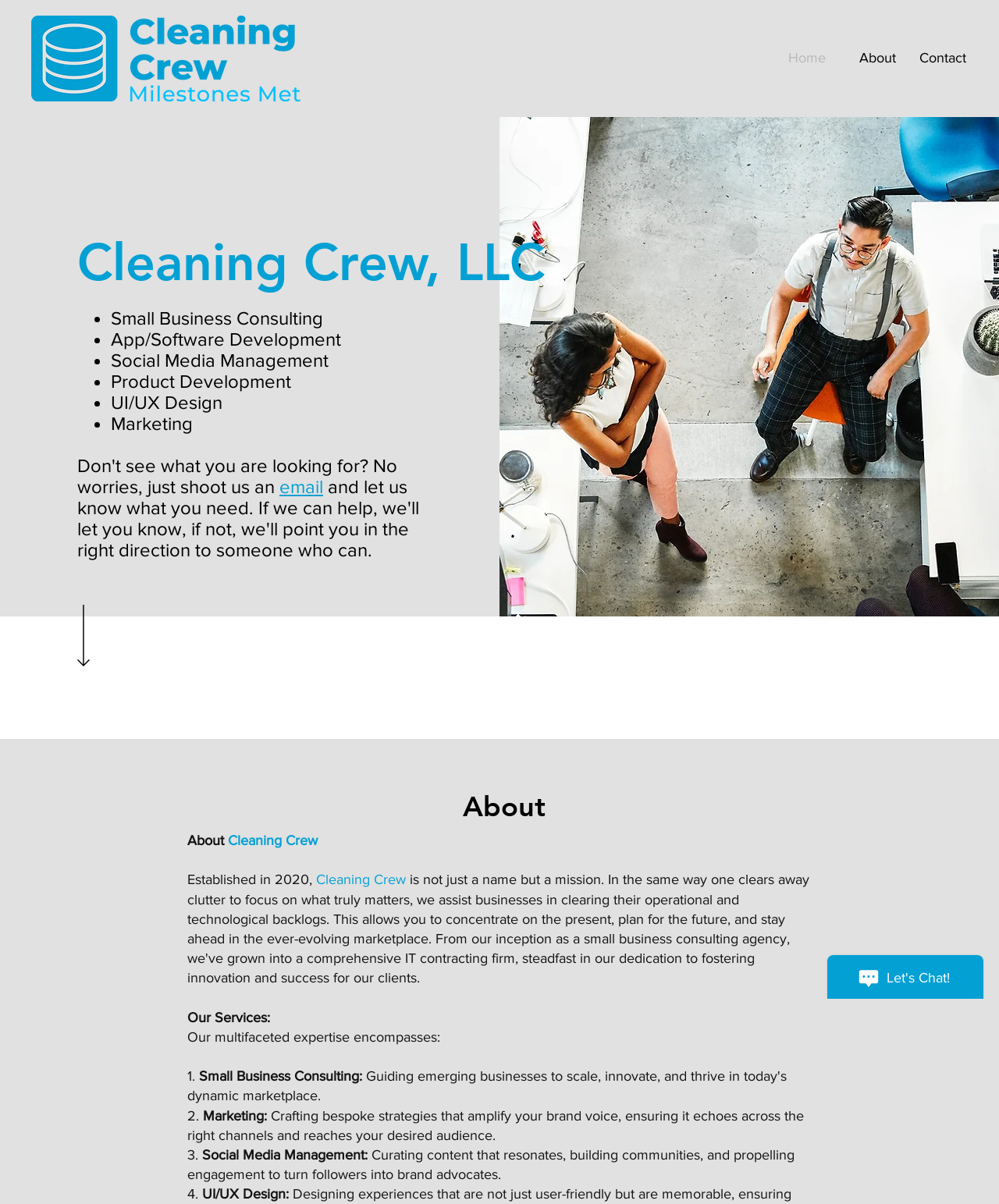How many links are there in the navigation menu?
Please provide a comprehensive answer based on the details in the screenshot.

I counted the links in the navigation menu and found three links: 'Home', 'About', and 'Contact'.